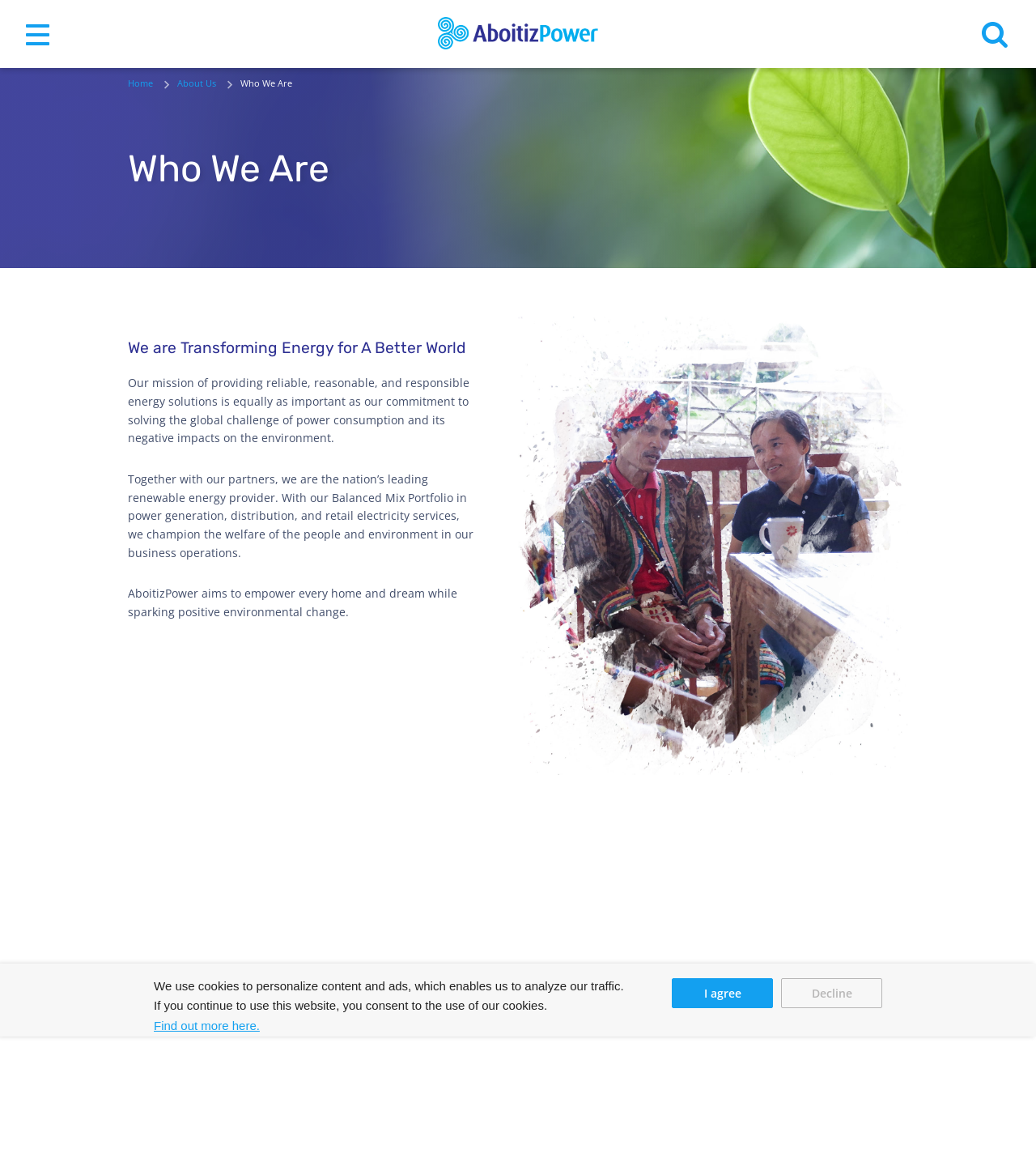Please respond in a single word or phrase: 
What is the company's purpose?

To transform energy for a better world